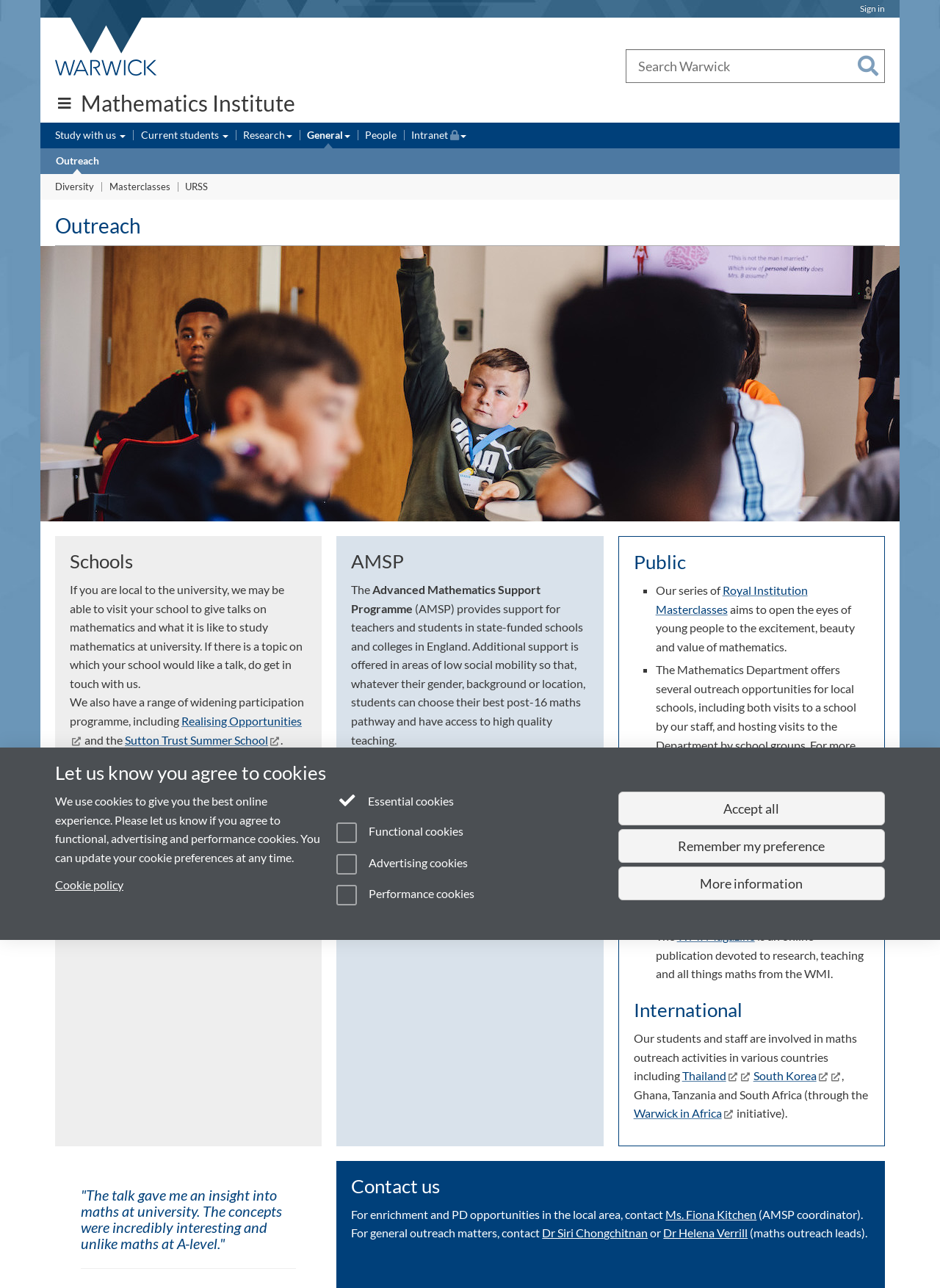Indicate the bounding box coordinates of the element that needs to be clicked to satisfy the following instruction: "Learn about Realising Opportunities". The coordinates should be four float numbers between 0 and 1, i.e., [left, top, right, bottom].

[0.074, 0.554, 0.321, 0.58]